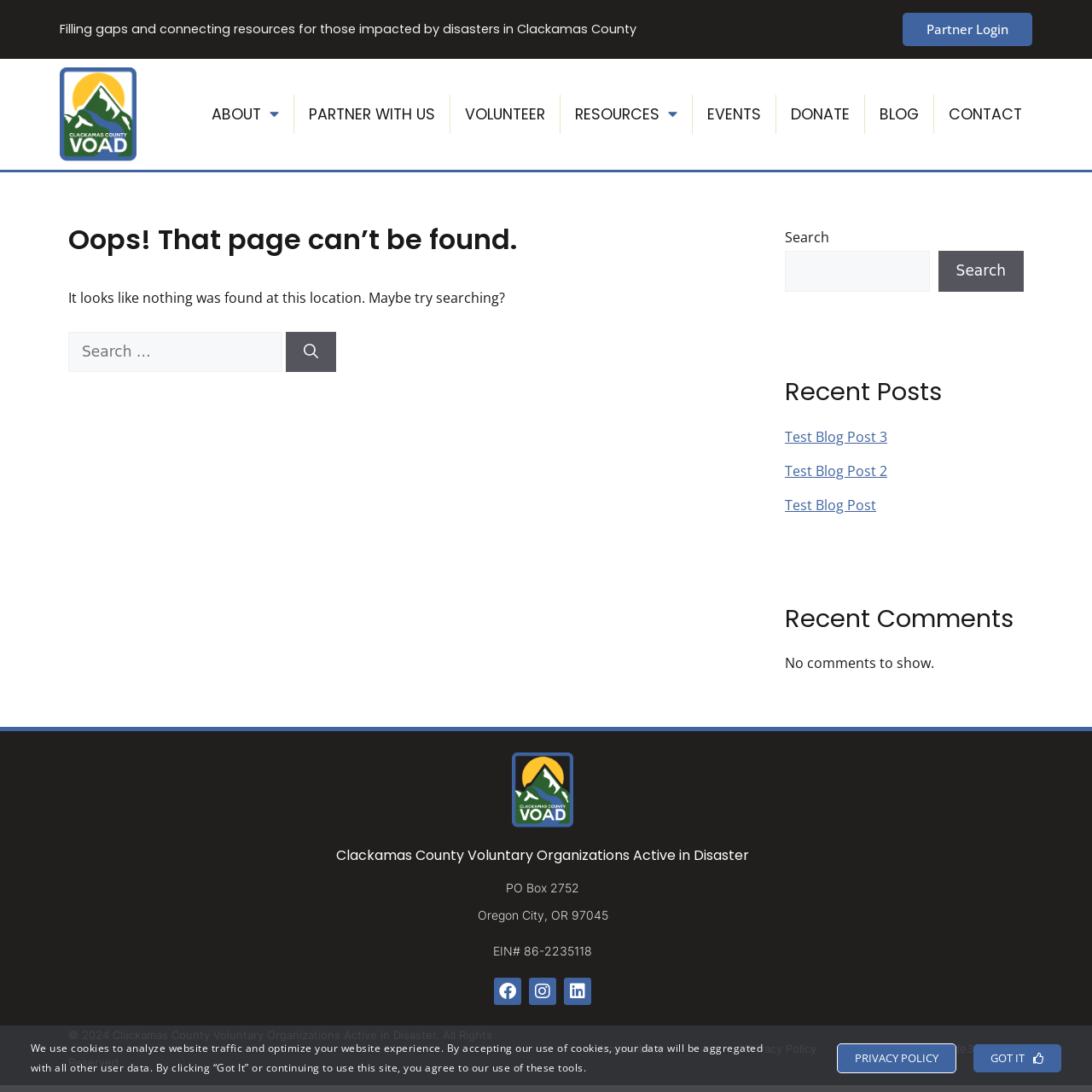Identify the bounding box coordinates of the part that should be clicked to carry out this instruction: "Login as a partner".

[0.827, 0.012, 0.945, 0.042]